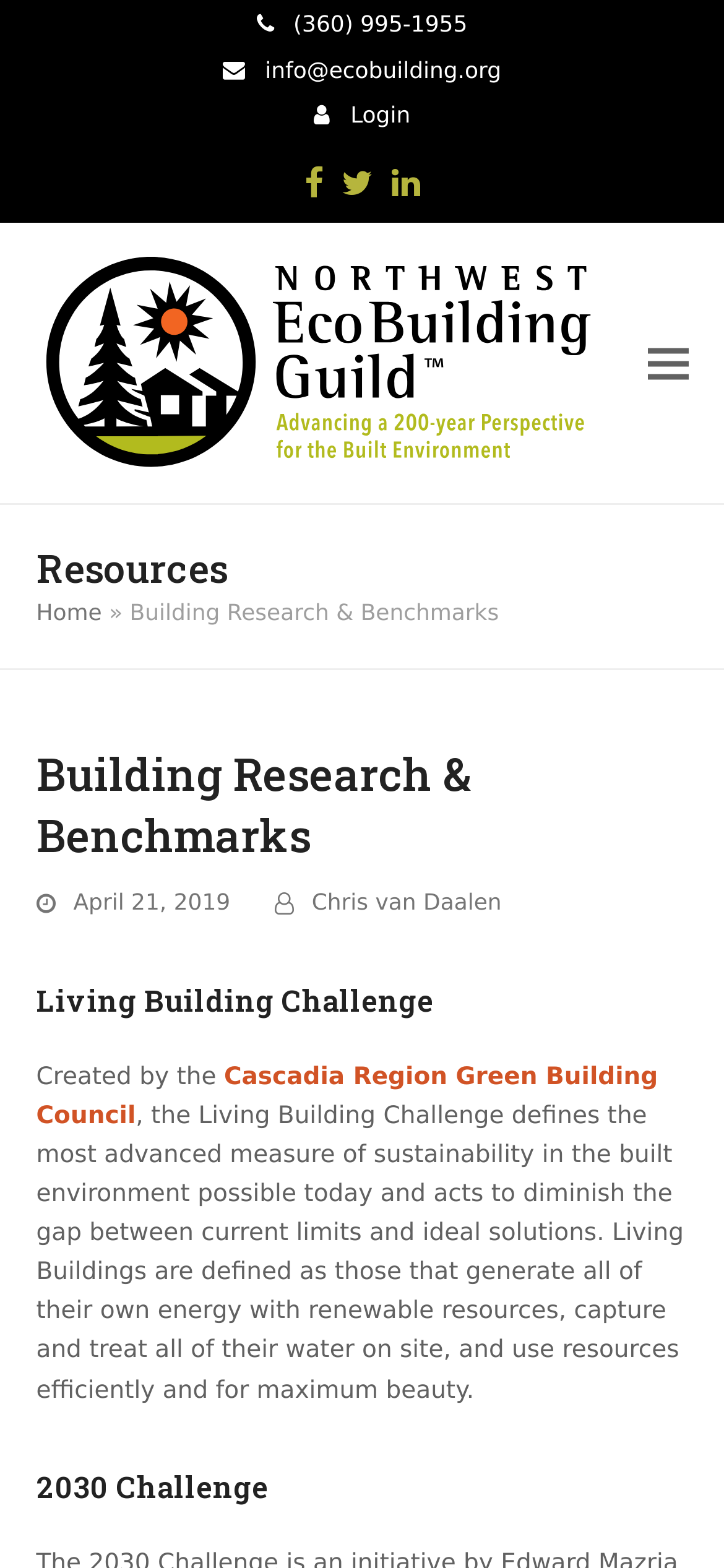What social media platforms are linked on the webpage?
From the details in the image, provide a complete and detailed answer to the question.

I found the social media links by looking at the link elements with the text 'Facebook', 'Twitter', and 'LinkedIn' at the top of the webpage.